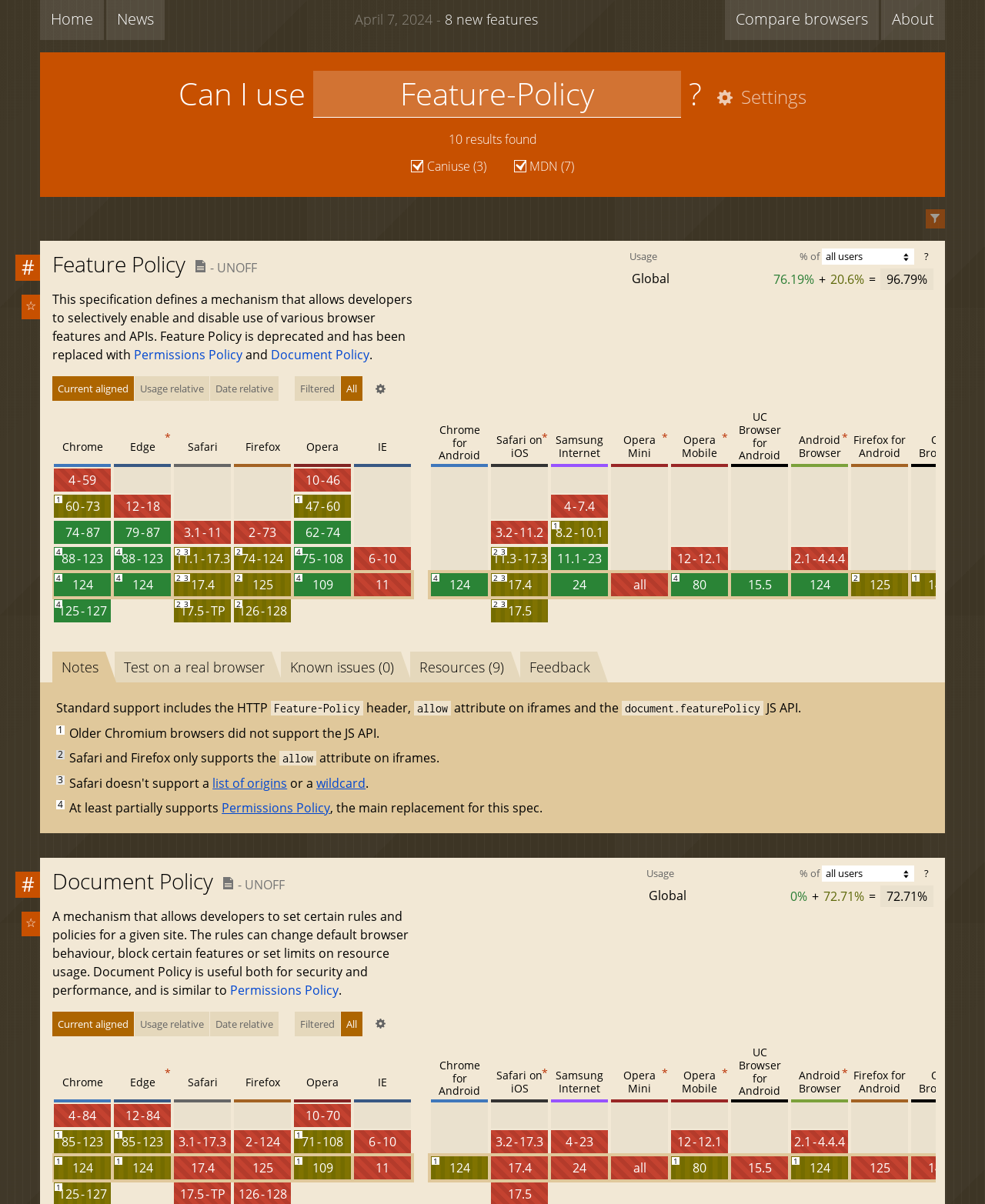What is the text of the first link on the top left?
Answer the question with just one word or phrase using the image.

Home